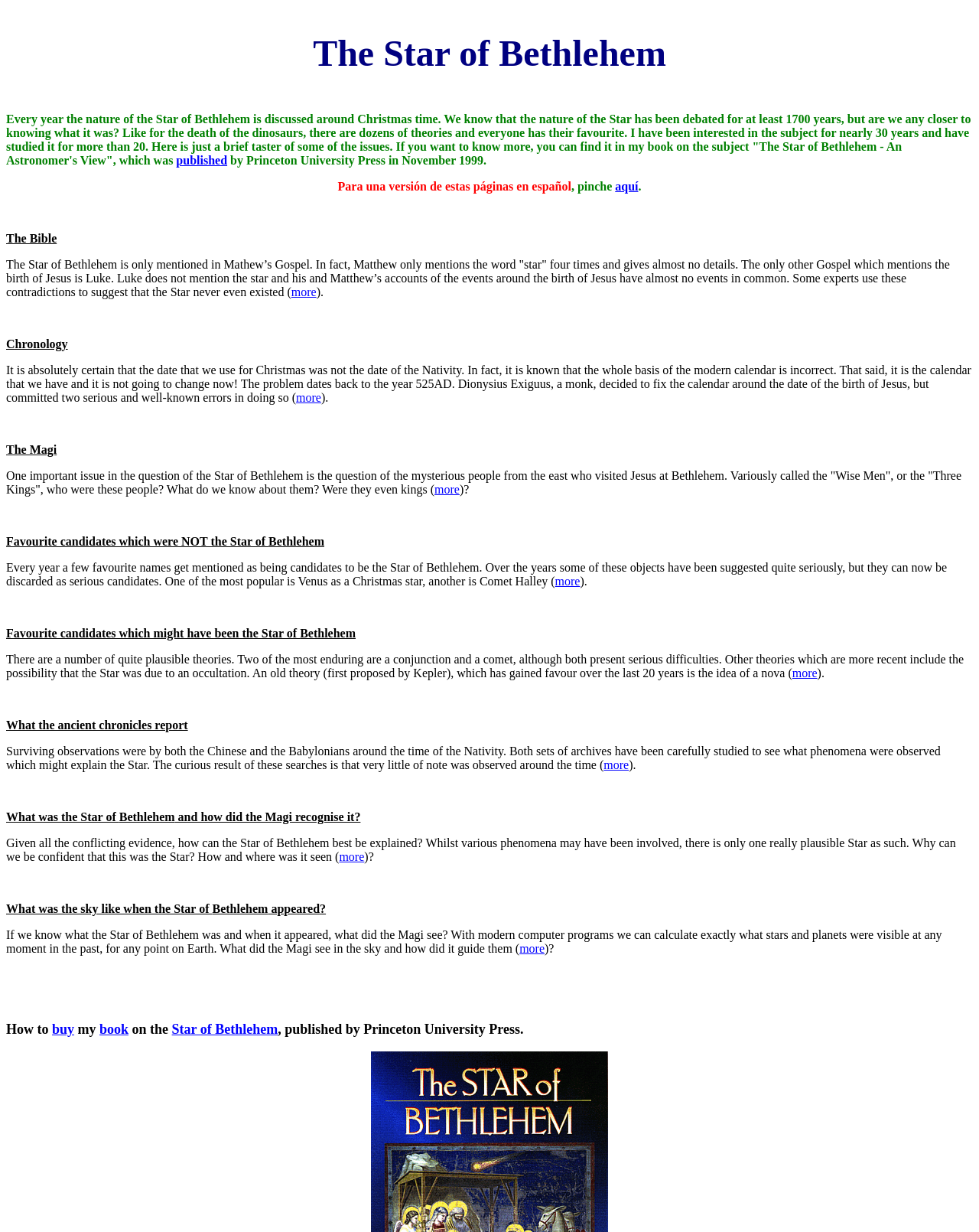Please give a one-word or short phrase response to the following question: 
What is the language of the version of the webpage that can be accessed by clicking 'aquí'?

Spanish